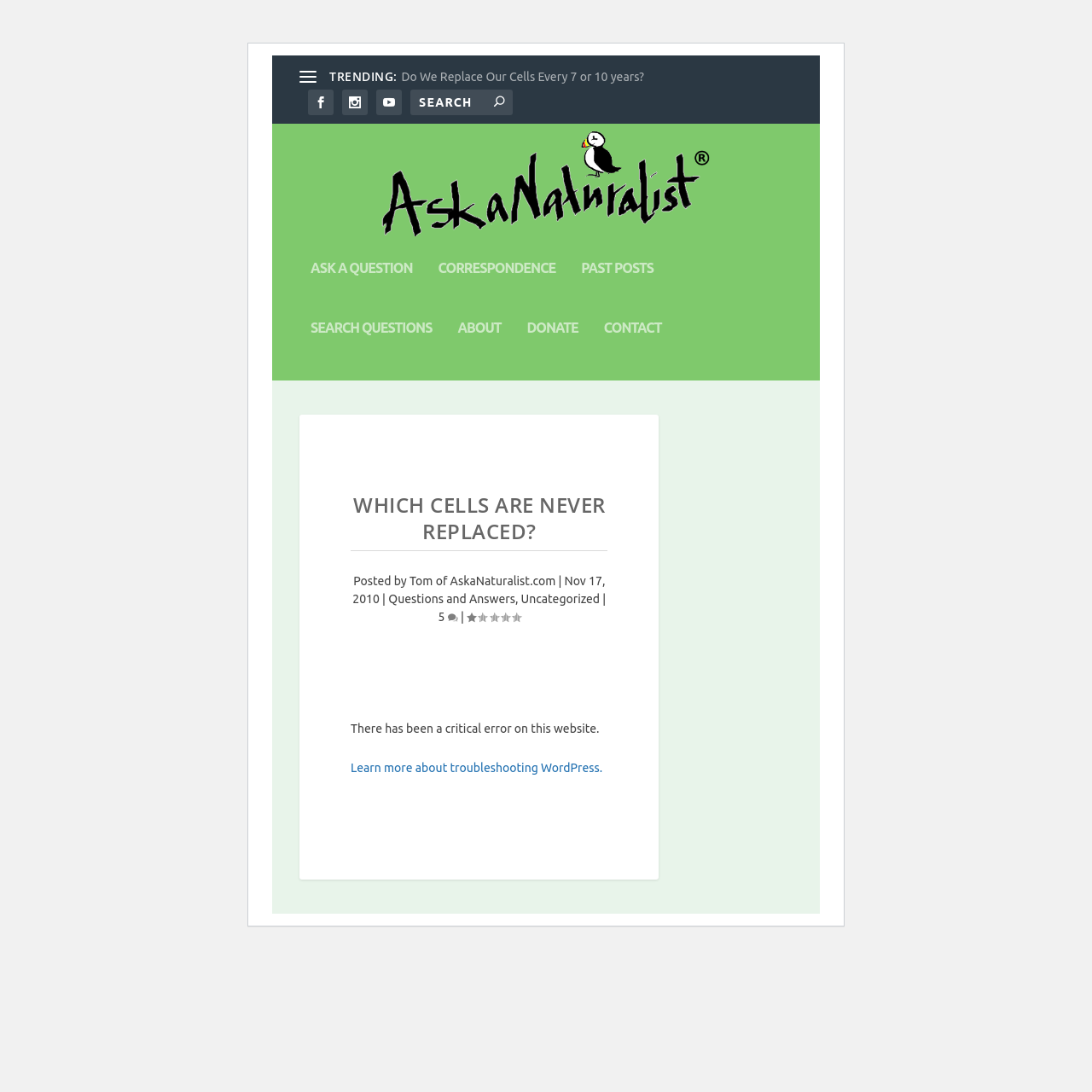Please give a one-word or short phrase response to the following question: 
Who posted the article?

Tom